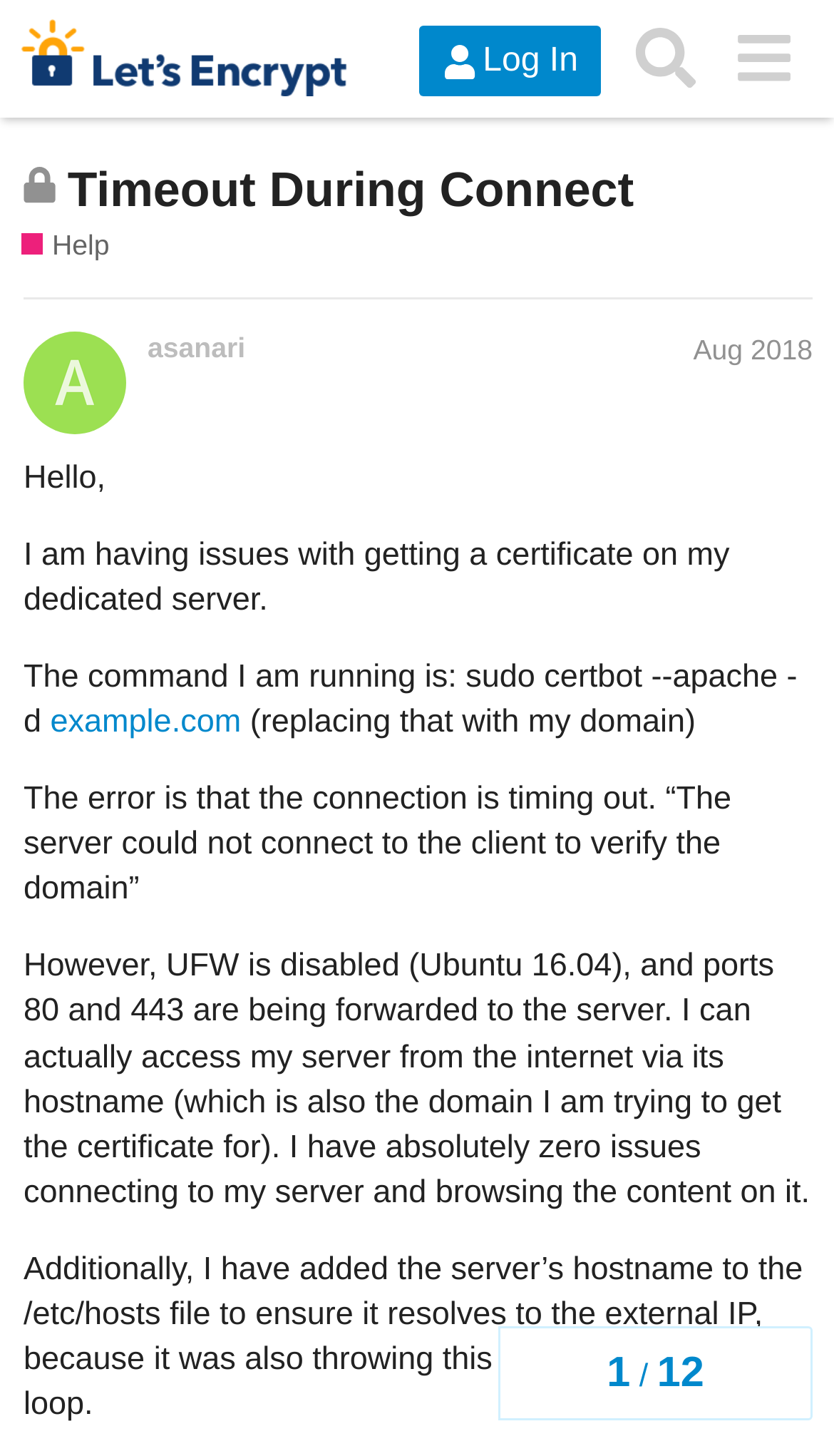Locate the bounding box coordinates of the UI element described by: "alt="Let's Encrypt Community Support"". The bounding box coordinates should consist of four float numbers between 0 and 1, i.e., [left, top, right, bottom].

[0.026, 0.014, 0.416, 0.067]